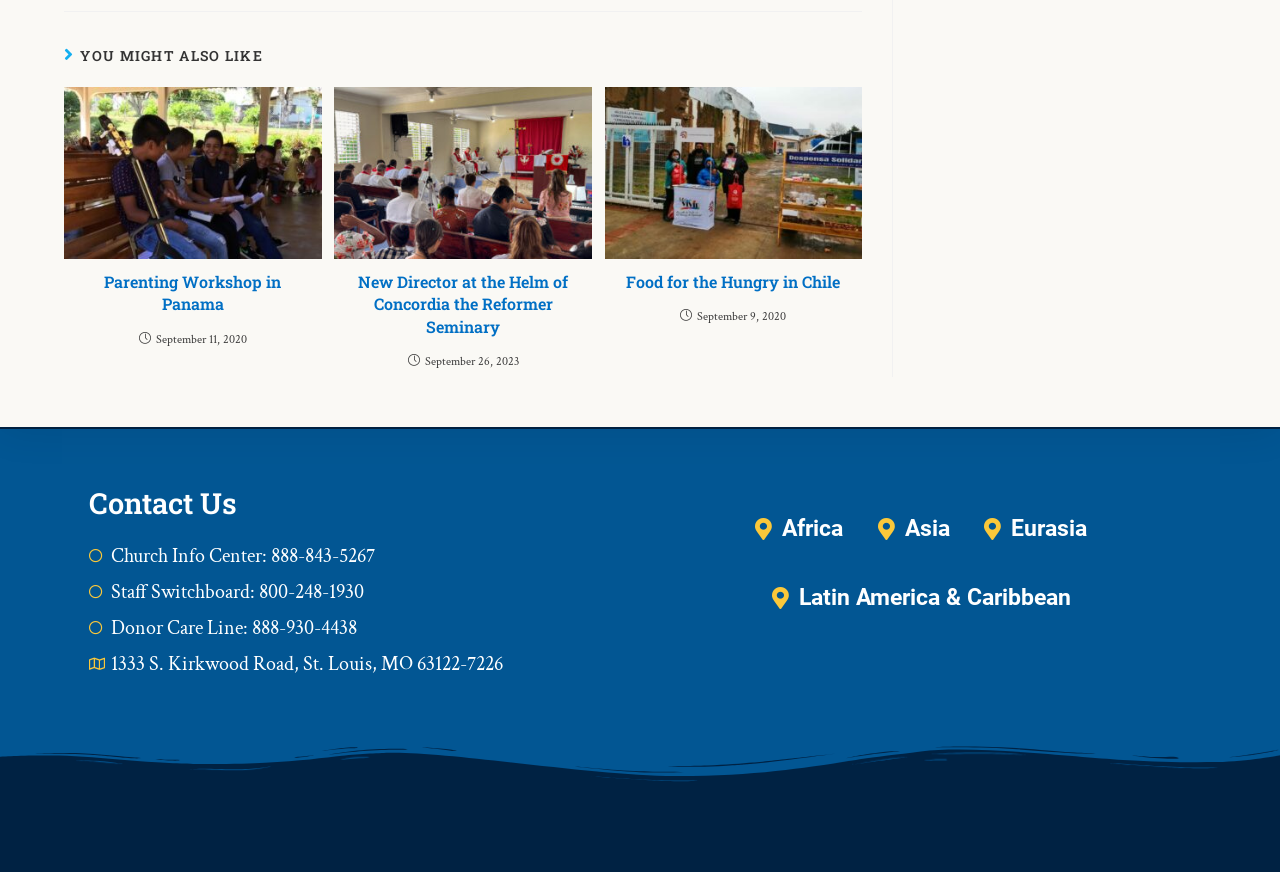Identify the bounding box coordinates of the region that needs to be clicked to carry out this instruction: "Contact Us". Provide these coordinates as four float numbers ranging from 0 to 1, i.e., [left, top, right, bottom].

[0.069, 0.561, 0.491, 0.594]